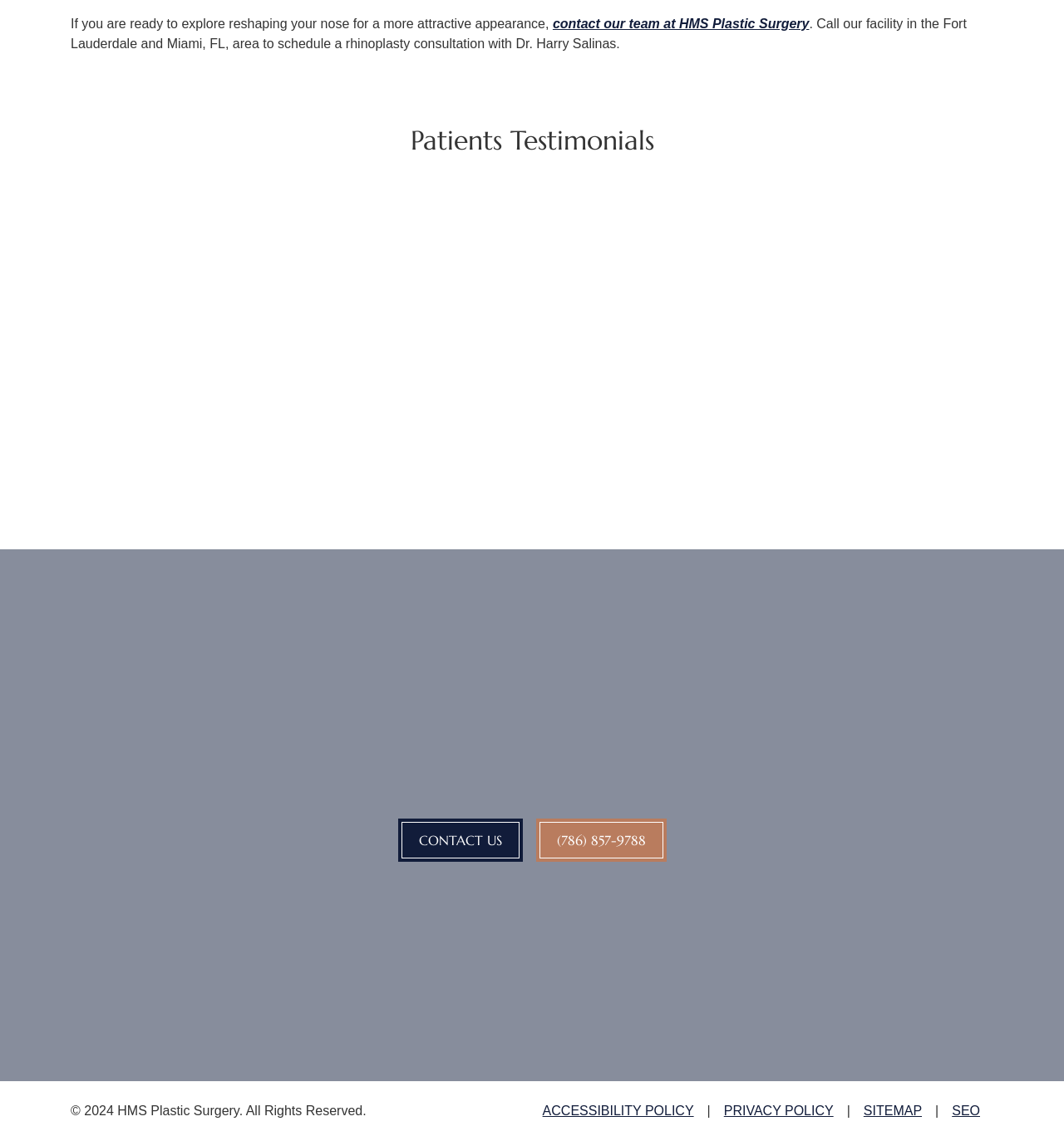Please identify the bounding box coordinates of the element that needs to be clicked to perform the following instruction: "contact our team at HMS Plastic Surgery".

[0.519, 0.014, 0.76, 0.027]